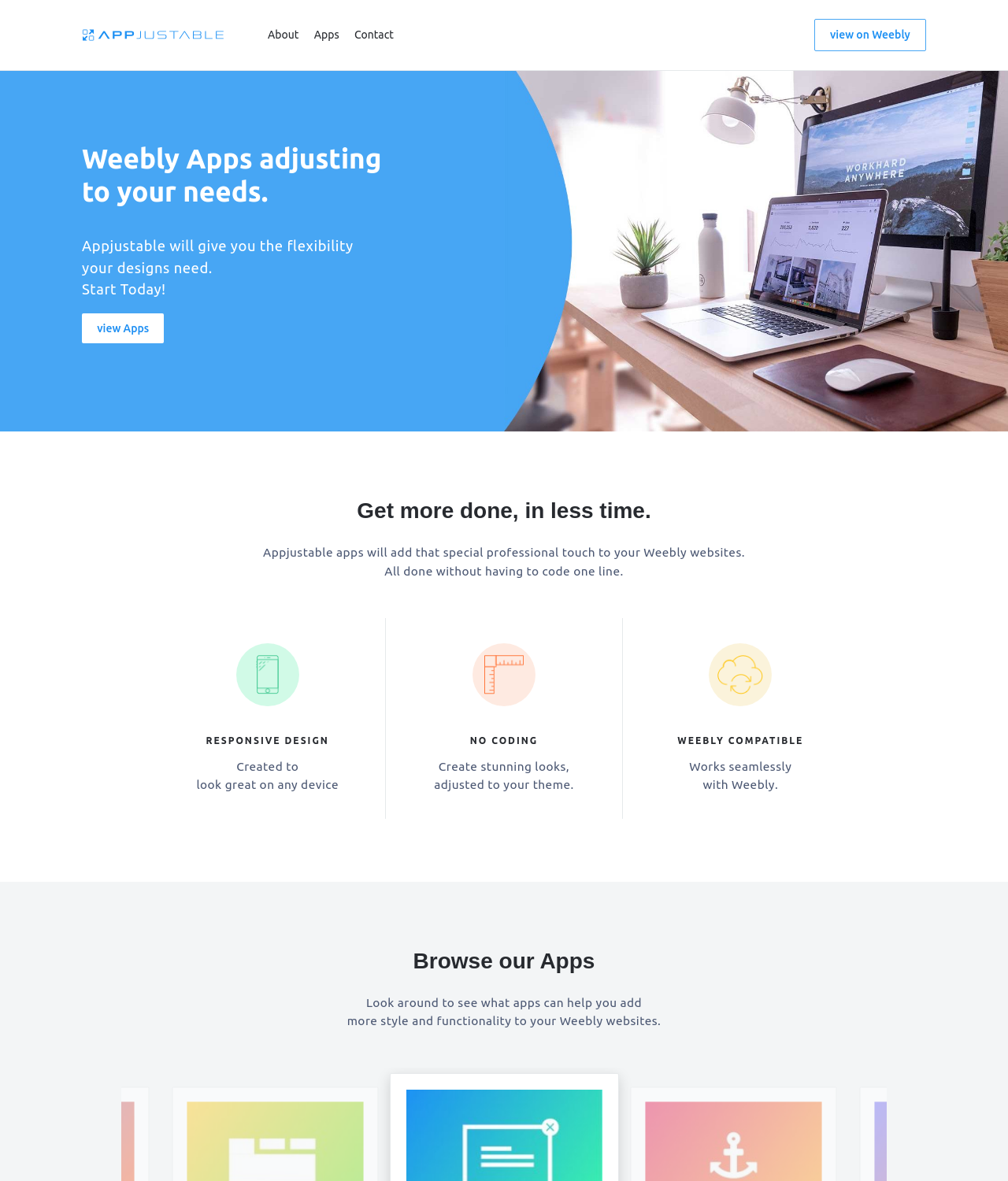Write an extensive caption that covers every aspect of the webpage.

The webpage is about Appjustable, a company that creates apps and elements for Weebly designers and developers, as well as personal website creators. 

At the top left of the page, there is an image, followed by three navigation links: "About", "Contact", and a link to view on Weebly. 

Below these links, there is a heading that reads "Weebly Apps adjusting to your needs." This is followed by a few lines of text that explain how Appjustable can provide flexibility to designs. There is also a call-to-action button that says "Start Today!" and a link to view apps.

Further down the page, there is a heading that reads "Get more done, in less time." This is followed by a few lines of text that explain how Appjustable apps can add a professional touch to Weebly websites without requiring any coding.

The page is divided into three sections, each with a heading and a brief description. The first section is about responsive design, with an image of a responsive icon and text that explains how the apps are created to look great on any device. 

The second section is about no coding, with an image of an adjustable icon and text that explains how users can create stunning looks adjusted to their theme. 

The third section is about Weebly compatibility, with an image of a Weebly compatible icon and text that explains how the apps work seamlessly with Weebly.

At the bottom of the page, there is a heading that reads "Browse our Apps" and a brief description that invites users to look around and see what apps can help them add more style and functionality to their Weebly websites.